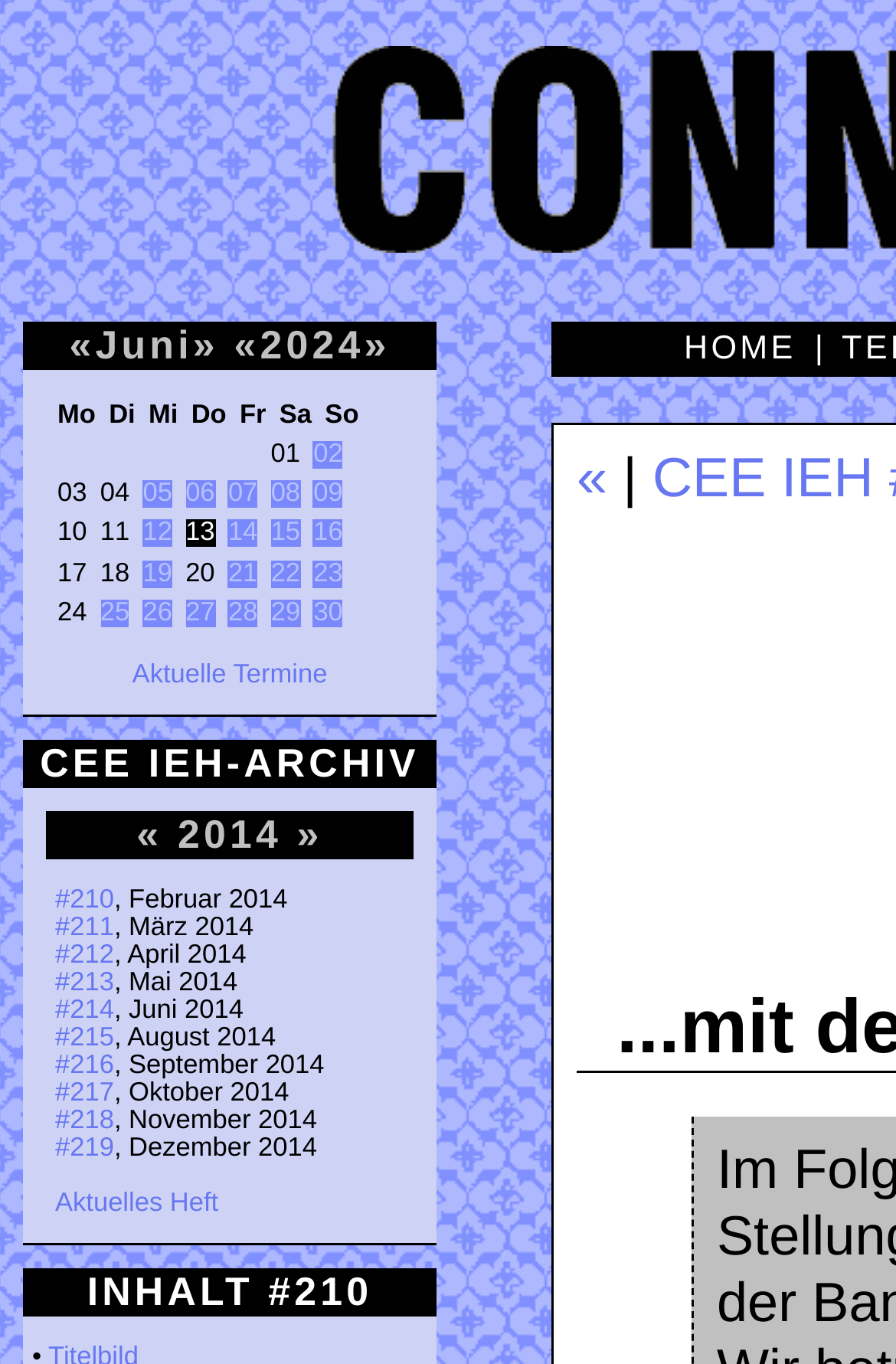Using the provided element description: "15", identify the bounding box coordinates. The coordinates should be four floats between 0 and 1 in the order [left, top, right, bottom].

[0.302, 0.381, 0.335, 0.401]